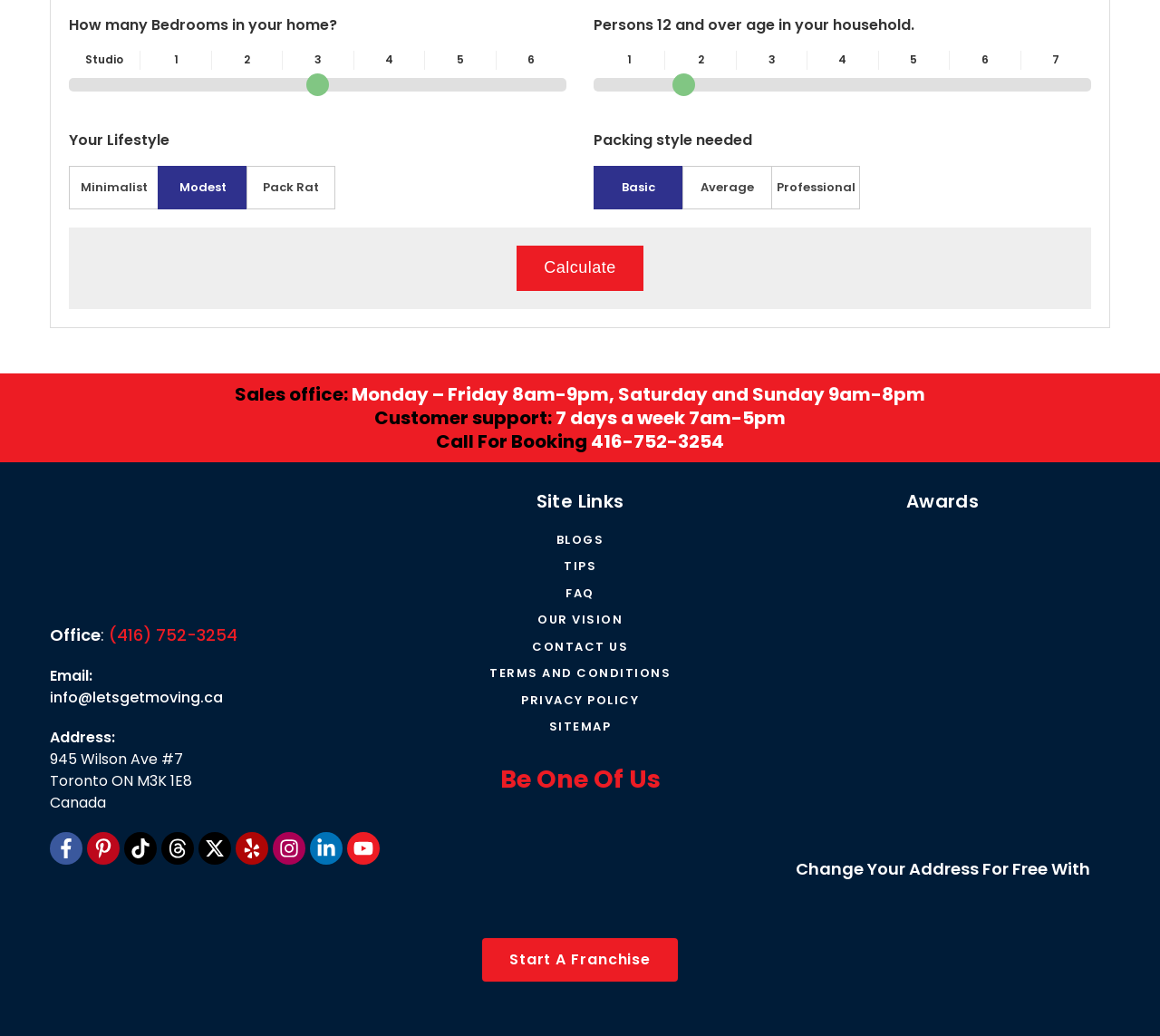Please specify the bounding box coordinates of the region to click in order to perform the following instruction: "Select the number of bedrooms".

[0.059, 0.075, 0.488, 0.088]